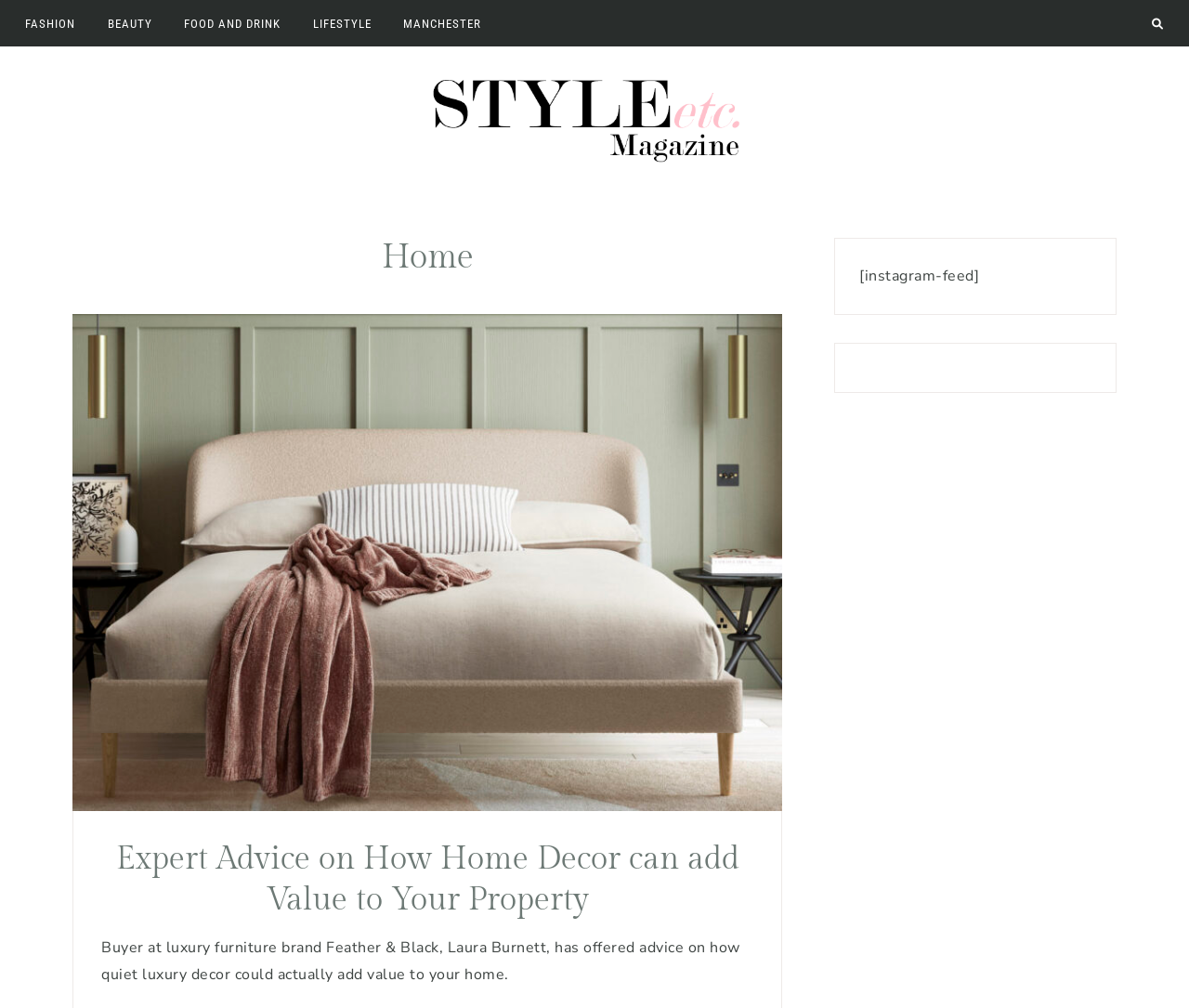Extract the bounding box coordinates of the UI element described by: "Fashion News". The coordinates should include four float numbers ranging from 0 to 1, e.g., [left, top, right, bottom].

[0.009, 0.088, 0.15, 0.13]